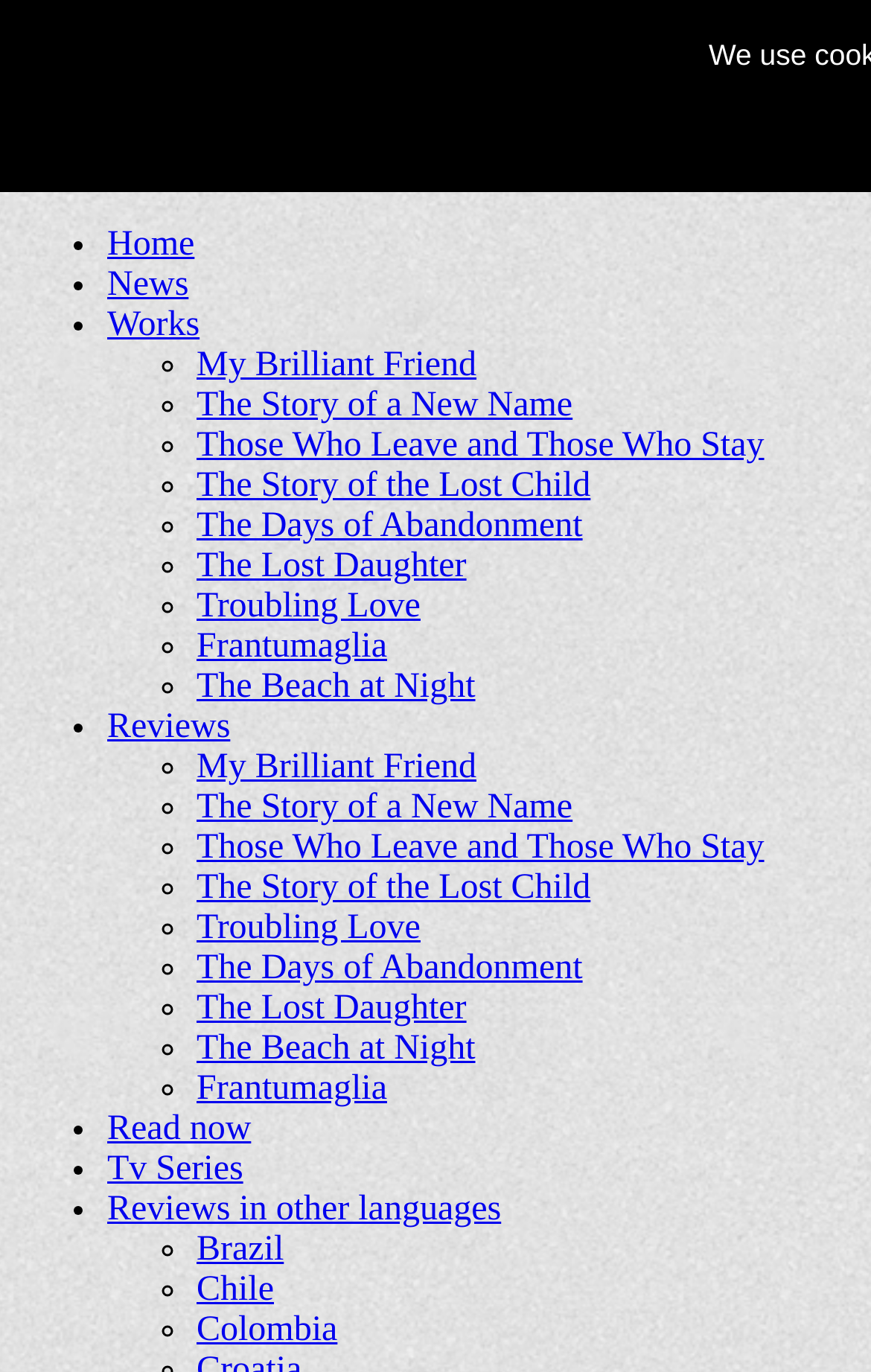Illustrate the webpage thoroughly, mentioning all important details.

The webpage is dedicated to Elena Ferrante, an author, and features a menu at the top with a "Skip to content" link. Below the menu, there is a list of navigation links, including "Home", "News", "Works", and others, separated by bullet points. 

The main content of the page is a list of links to Elena Ferrante's works, including "My Brilliant Friend", "The Story of a New Name", "Those Who Leave and Those Who Stay", and others. These links are organized into two columns, with a series of circular bullet points separating each link. The links are arranged in a vertical list, with the first column on the left and the second column on the right.

Below the list of works, there are additional links to "Reviews", "Tv Series", and "Reviews in other languages". The "Reviews in other languages" section features a list of links to reviews in different languages, including Brazilian, Chilean, and Colombian.

Overall, the webpage is a simple and organized portal to Elena Ferrante's works and related information.